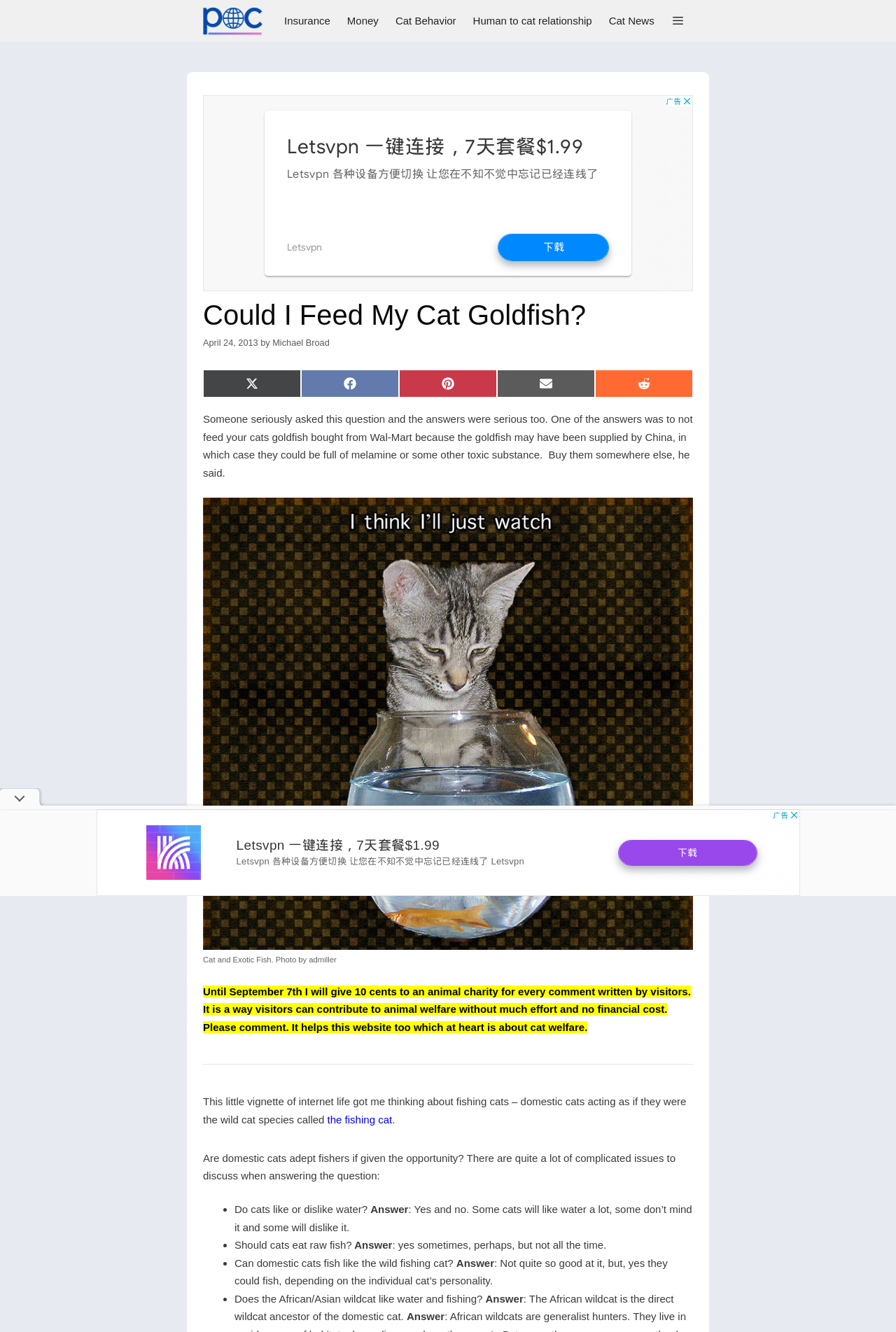Determine the bounding box coordinates of the element's region needed to click to follow the instruction: "Click the 'Michael Broad' link". Provide these coordinates as four float numbers between 0 and 1, formatted as [left, top, right, bottom].

[0.227, 0.0, 0.301, 0.032]